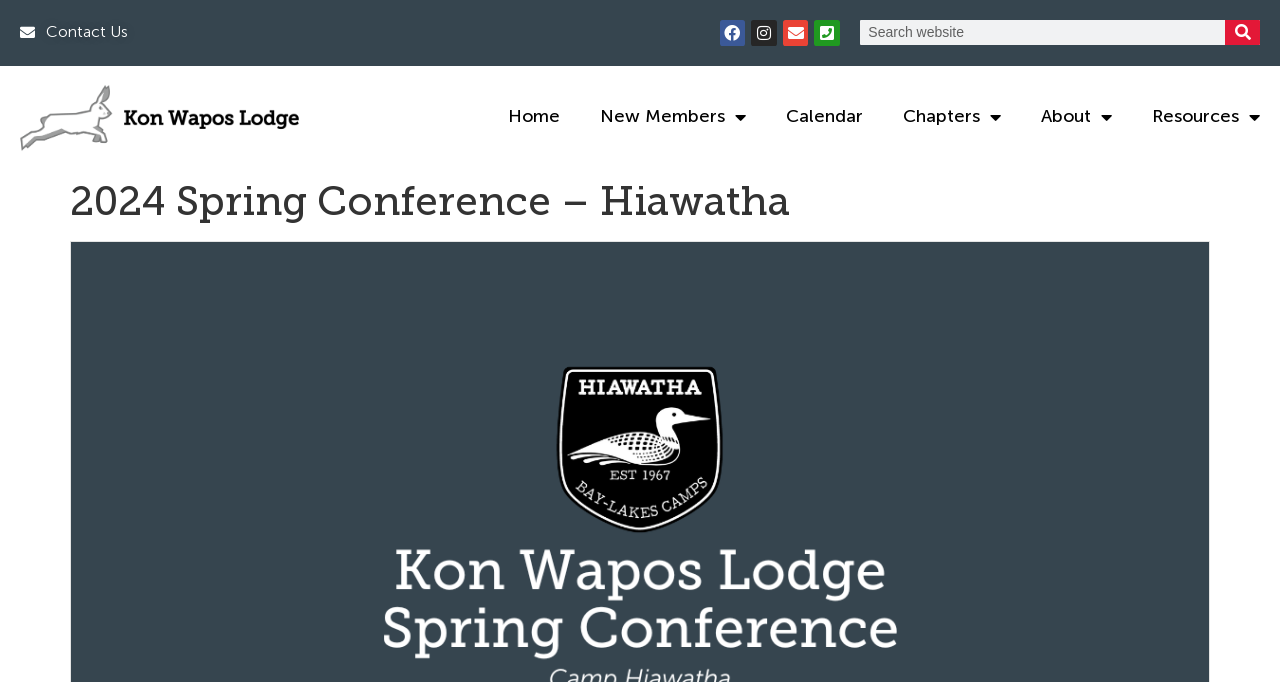Is the search box located on the left or right side of the page?
Please provide a single word or phrase answer based on the image.

Right